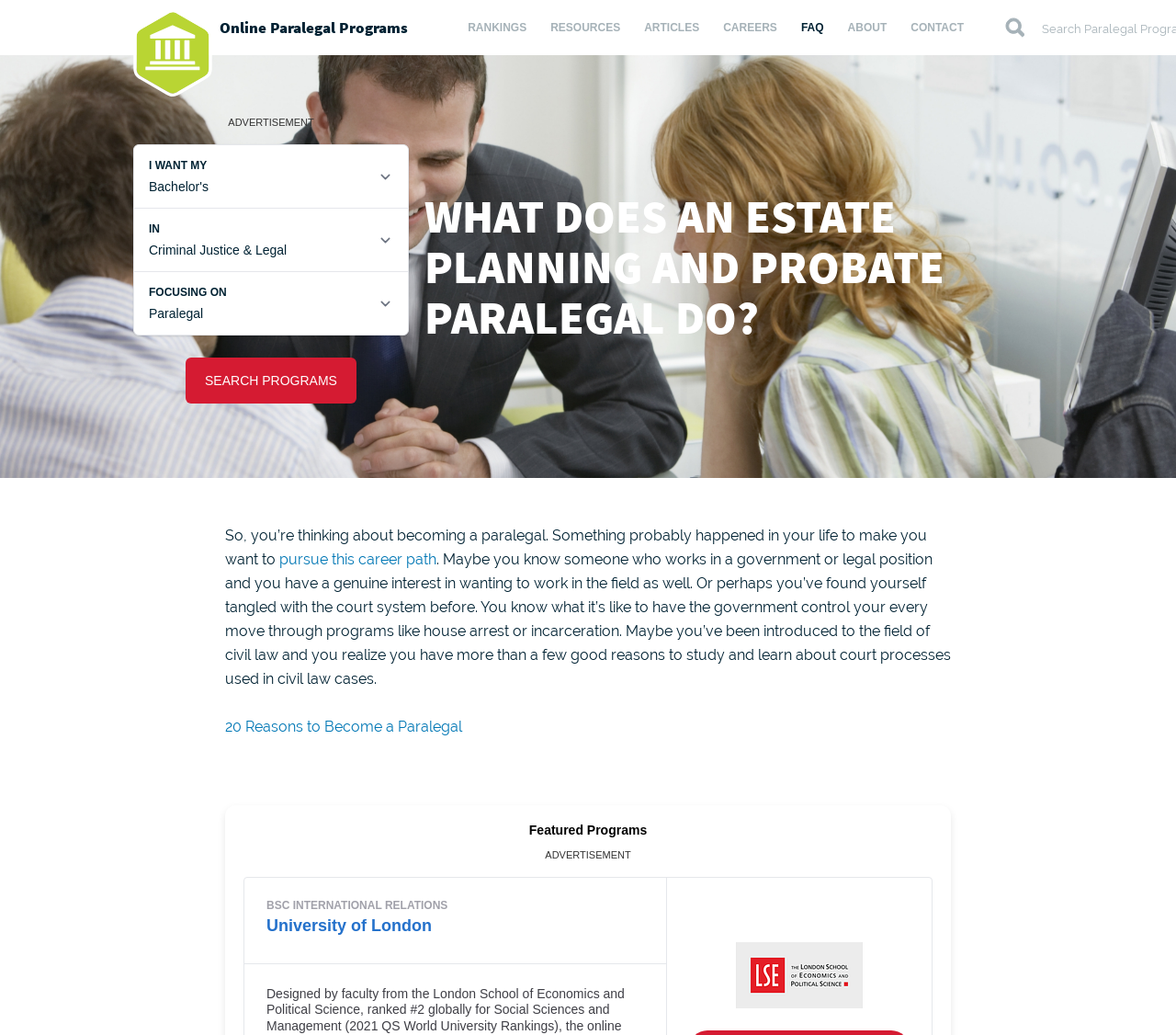Provide a one-word or short-phrase answer to the question:
What is the career path being discussed?

Paralegal